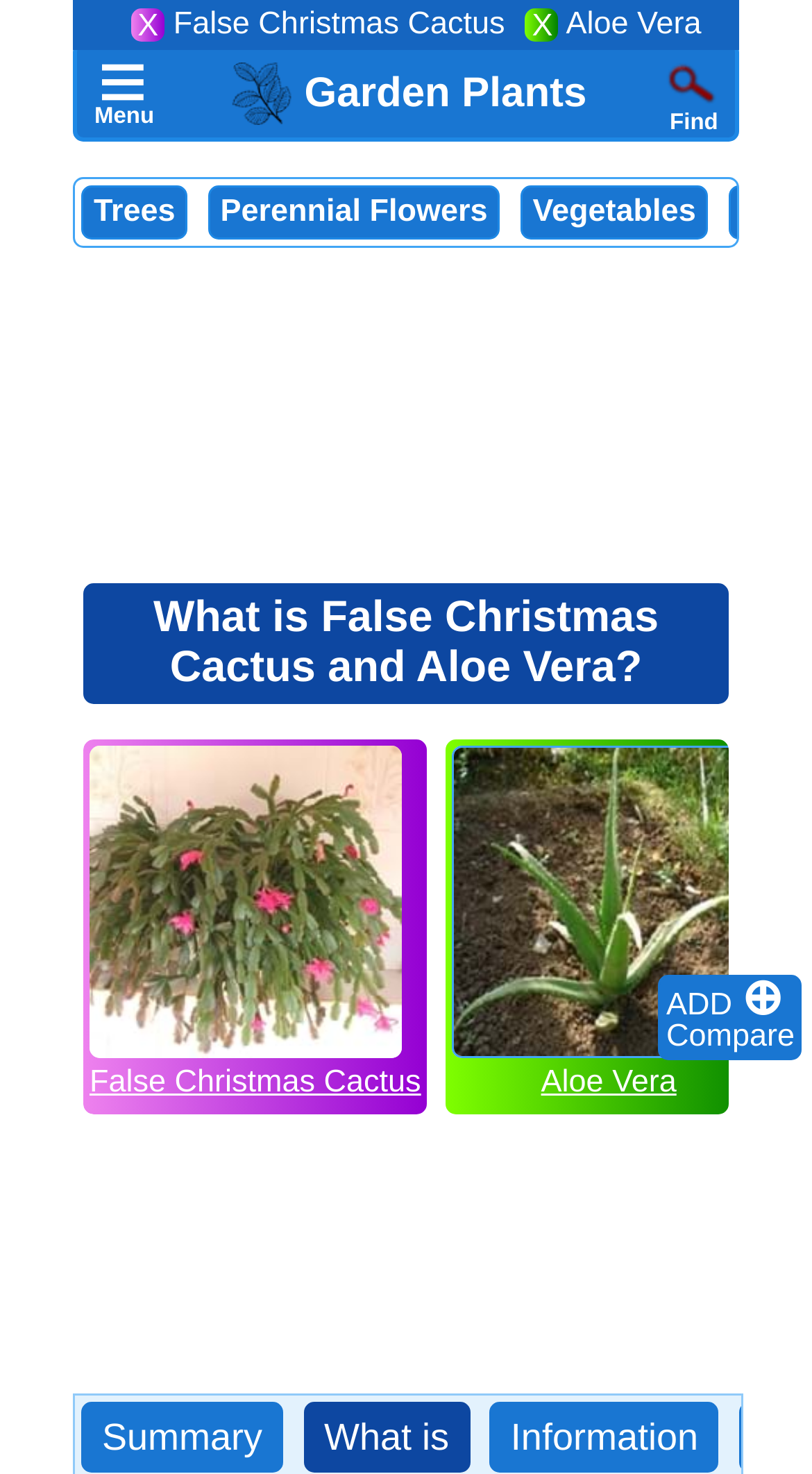Predict the bounding box coordinates of the area that should be clicked to accomplish the following instruction: "Search for something". The bounding box coordinates should consist of four float numbers between 0 and 1, i.e., [left, top, right, bottom].

[0.813, 0.035, 0.89, 0.078]